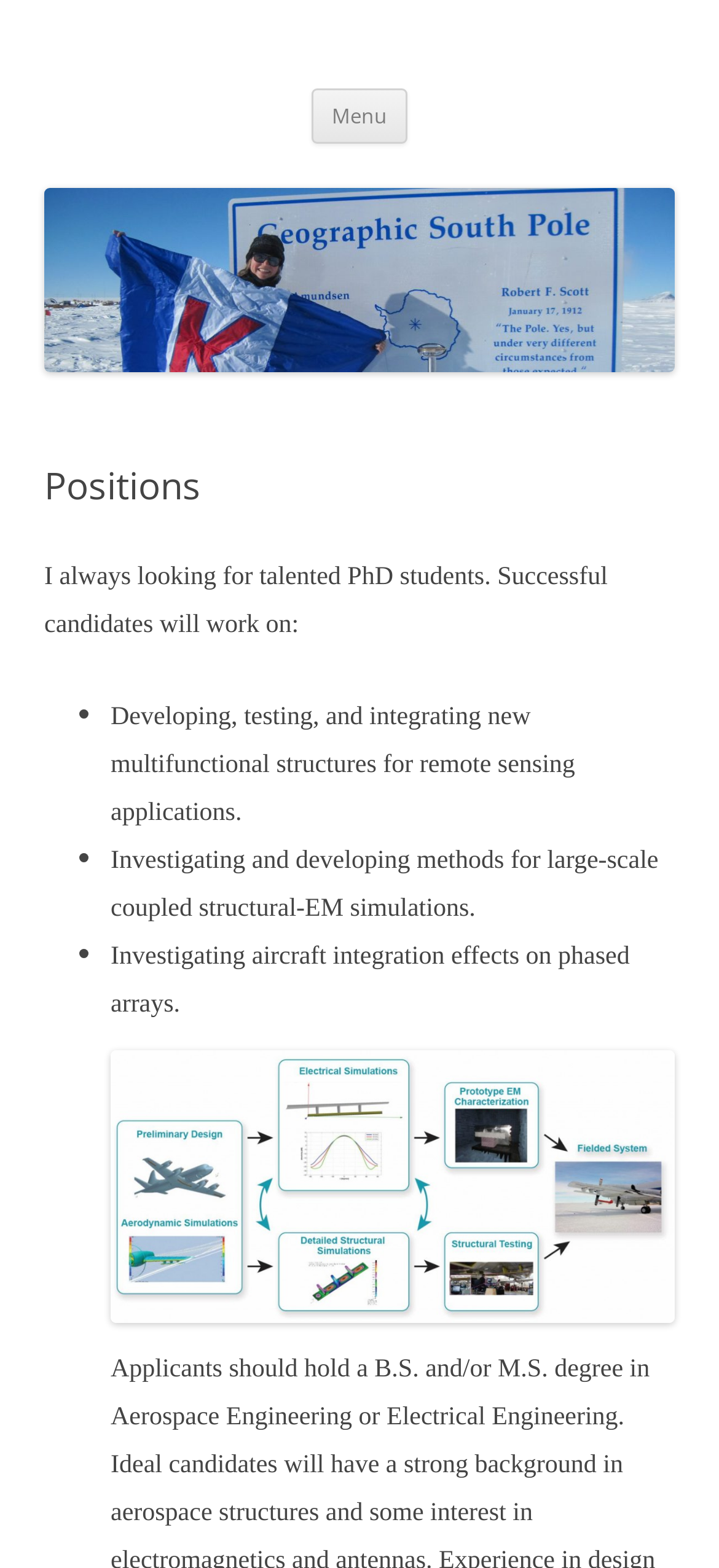What type of simulations are being investigated?
Please answer the question with a single word or phrase, referencing the image.

Coupled structural-EM simulations